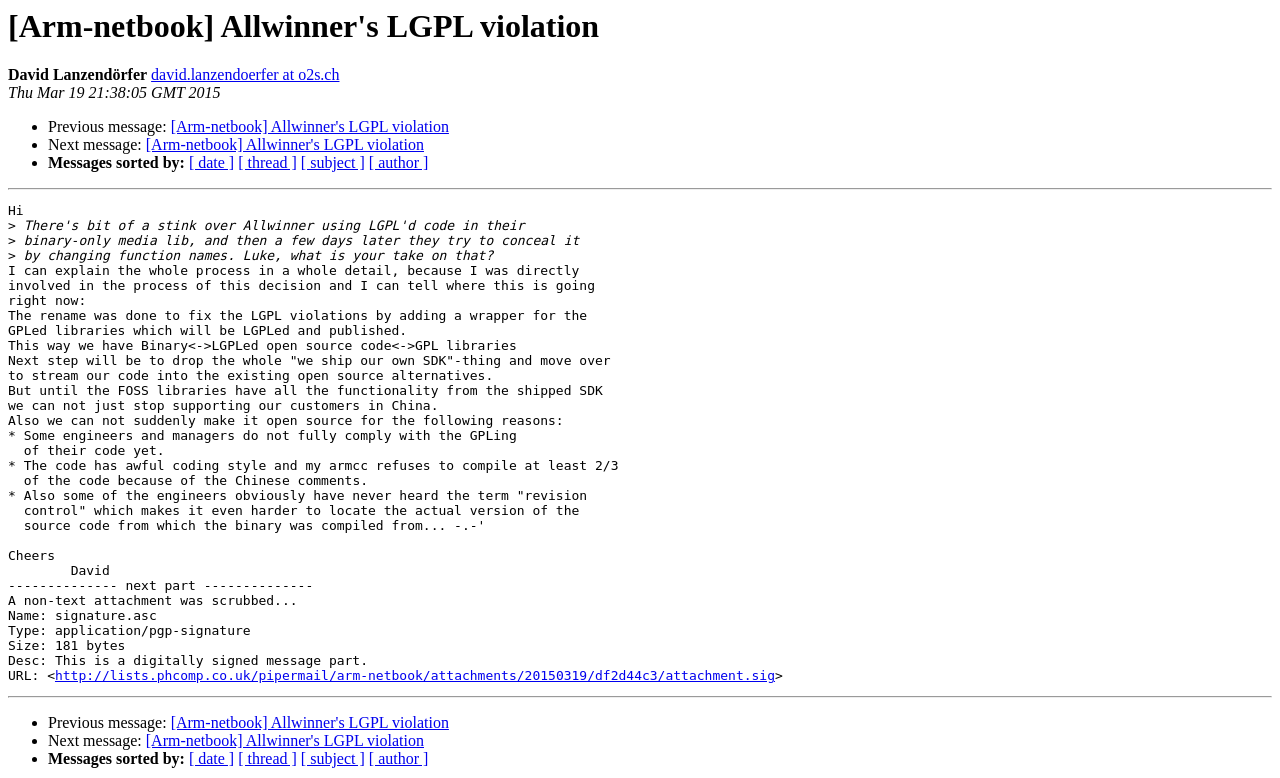Using the webpage screenshot, locate the HTML element that fits the following description and provide its bounding box: "http://lists.phcomp.co.uk/pipermail/arm-netbook/attachments/20150319/df2d44c3/attachment.sig".

[0.043, 0.859, 0.605, 0.878]